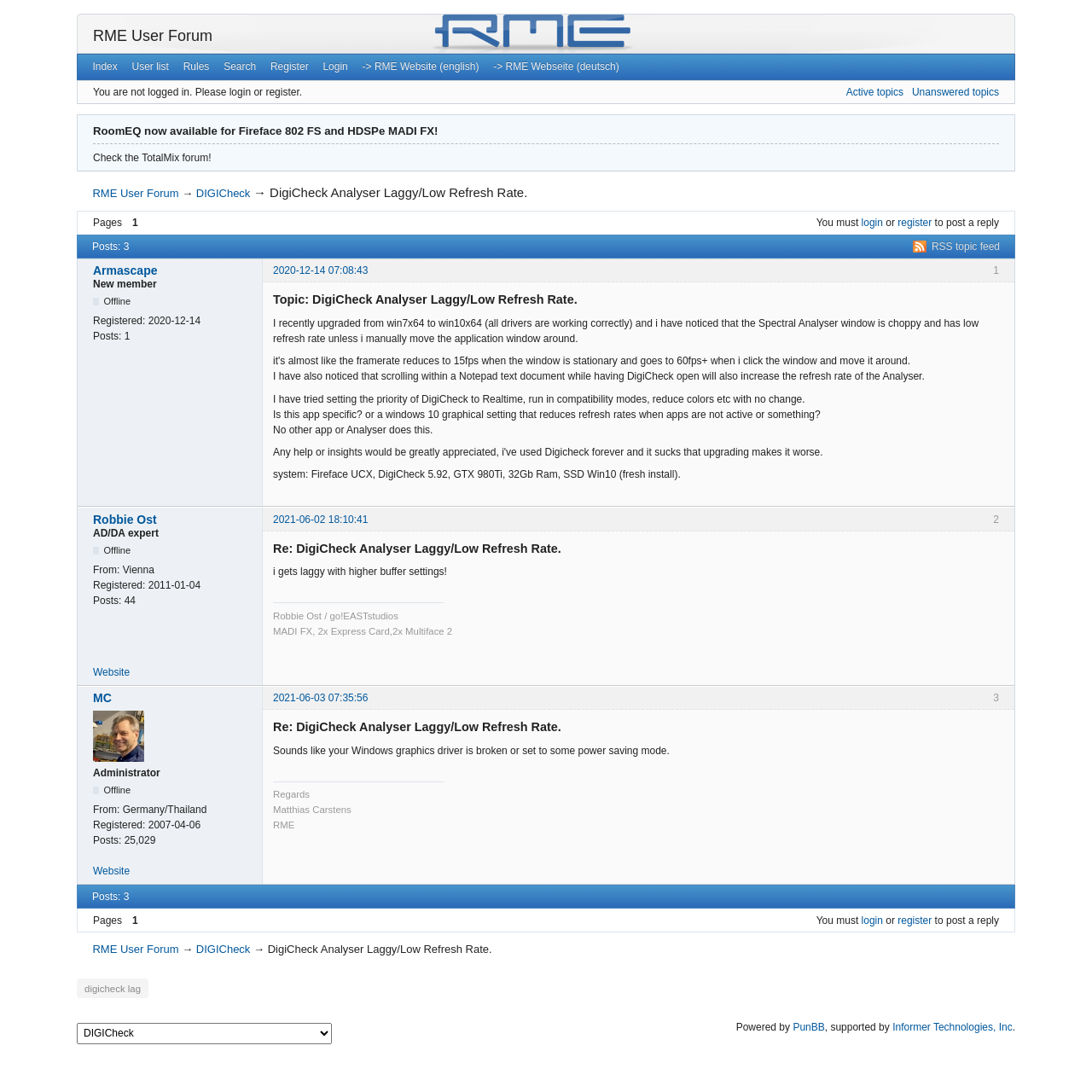Please determine the primary heading and provide its text.

RoomEQ now available for Fireface 802 FS and HDSPe MADI FX!